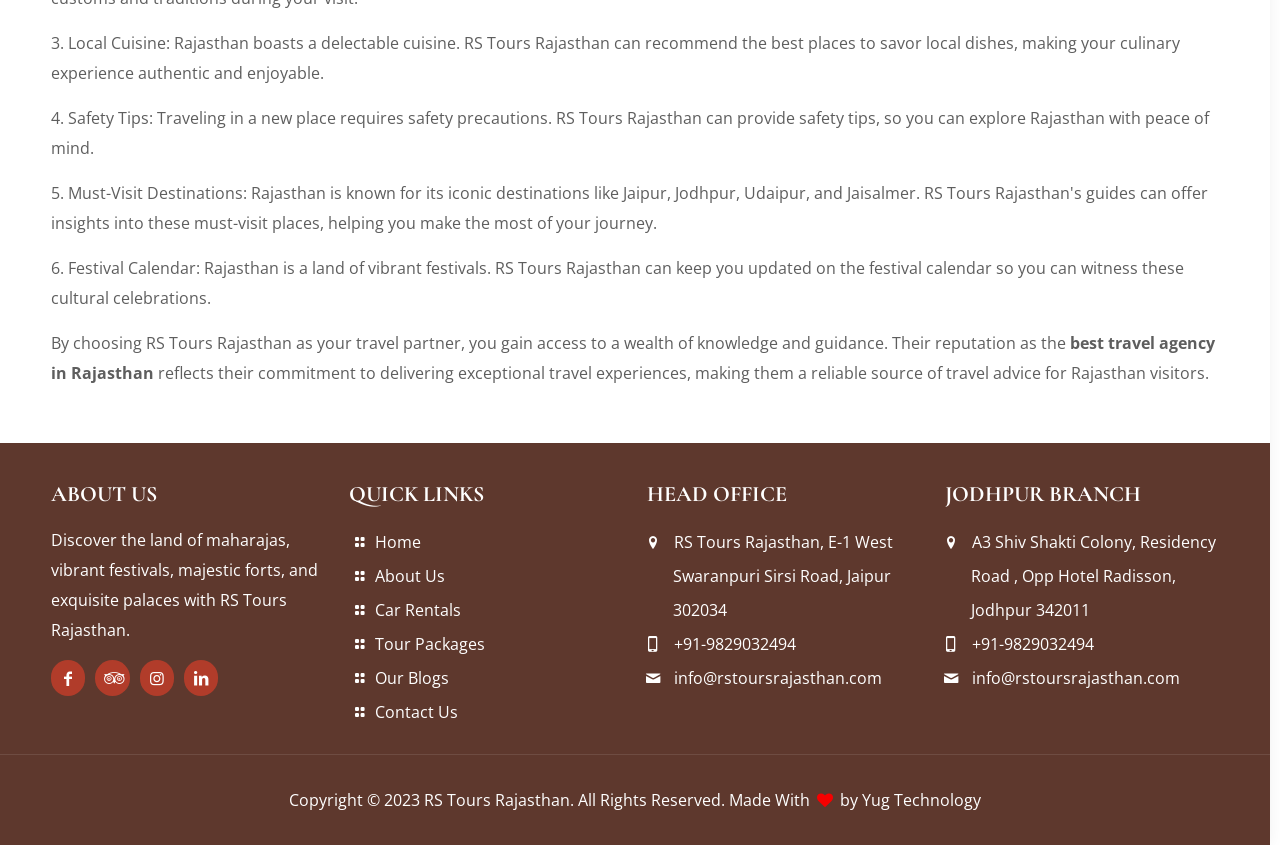What type of travel agency is RS Tours?
Using the visual information, respond with a single word or phrase.

Rajasthan travel agency